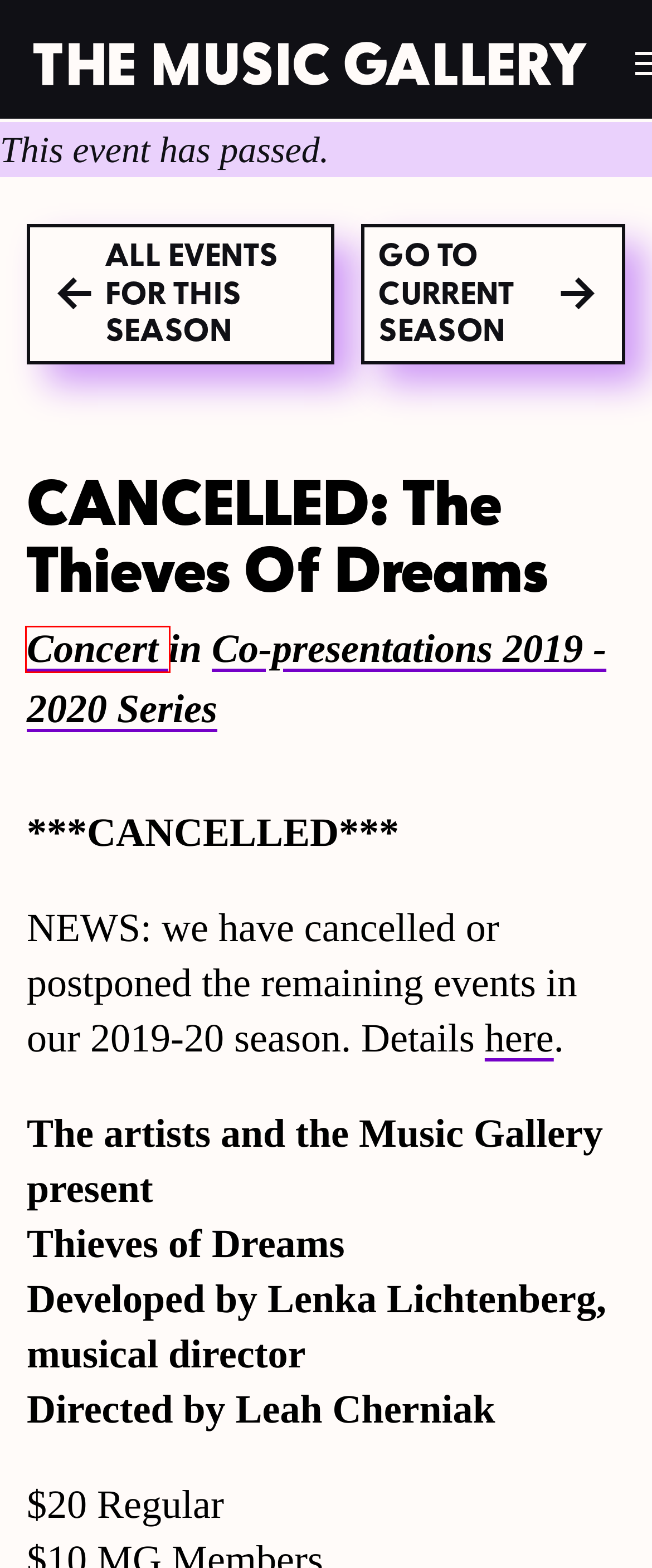You have a screenshot showing a webpage with a red bounding box highlighting an element. Choose the webpage description that best fits the new webpage after clicking the highlighted element. The descriptions are:
A. Support Our Work – Music Gallery
B. Music Gallery – Toronto's Centre for Creative Music
C. Concert – Music Gallery
D. About – Music Gallery
E. 2019-2020 Season – Music Gallery
F. Articles – Music Gallery
G. Our History – Music Gallery
H. Co-presentations 2019 – 2020 – Music Gallery

C